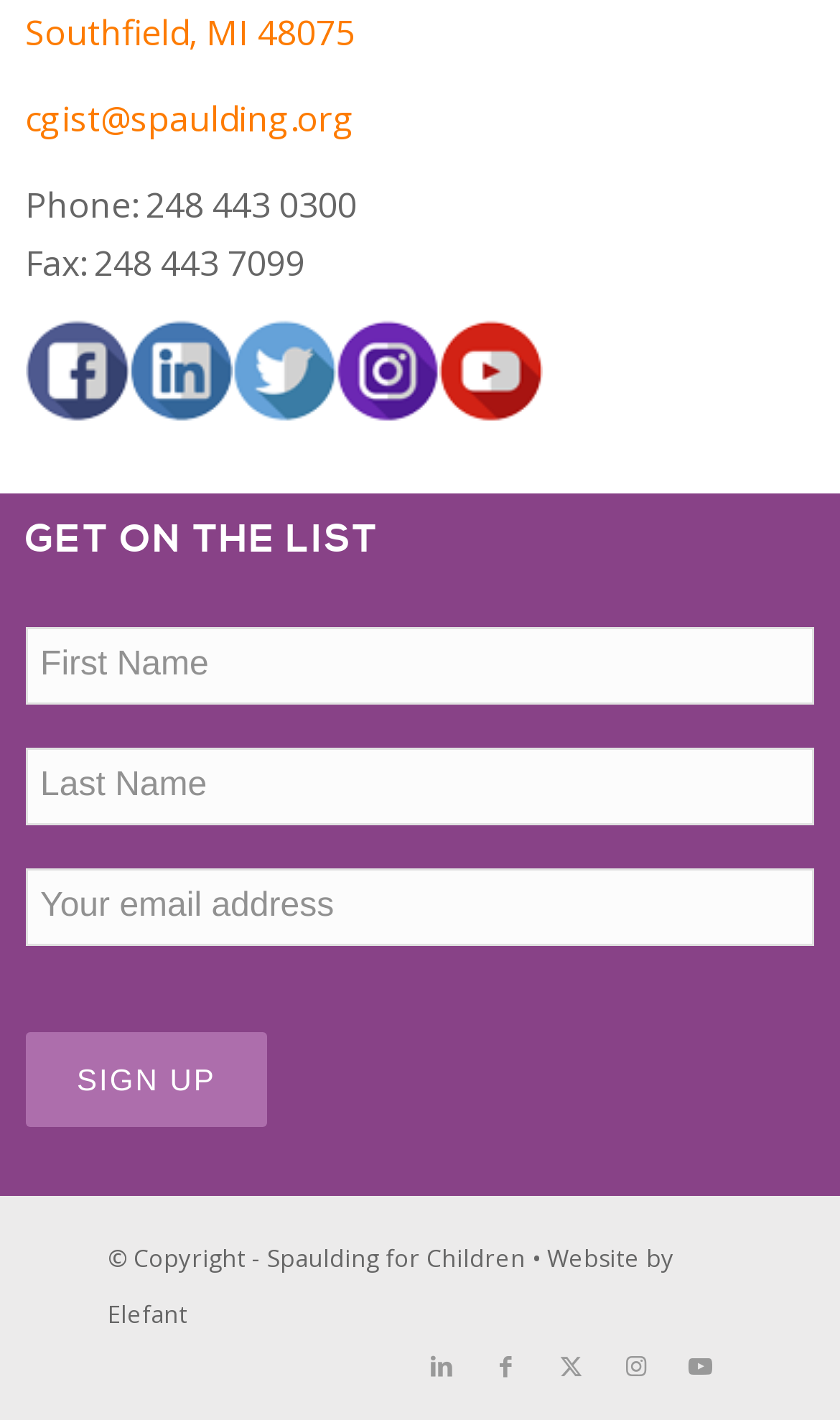Could you locate the bounding box coordinates for the section that should be clicked to accomplish this task: "Enter email address".

[0.03, 0.612, 0.97, 0.666]